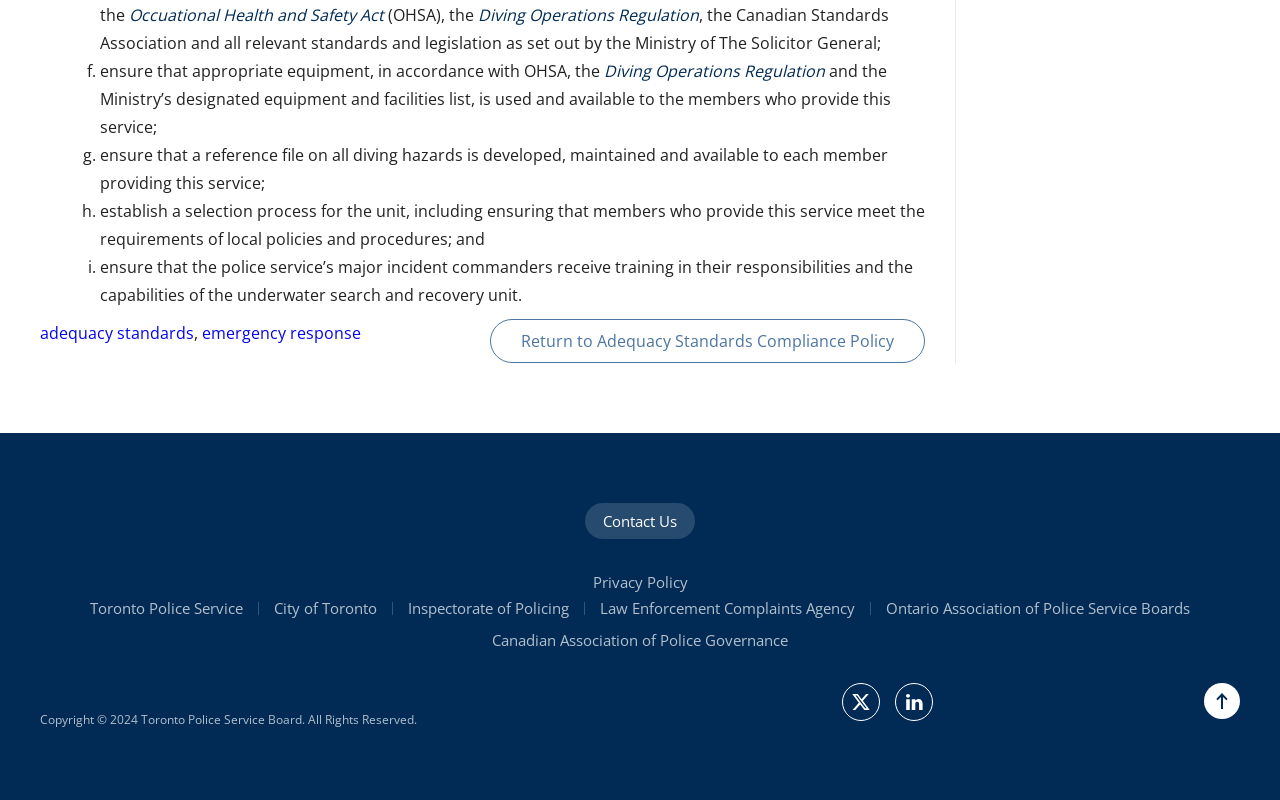Identify the bounding box coordinates of the clickable section necessary to follow the following instruction: "Click on 'Return to Adequacy Standards Compliance Policy'". The coordinates should be presented as four float numbers from 0 to 1, i.e., [left, top, right, bottom].

[0.383, 0.398, 0.723, 0.453]